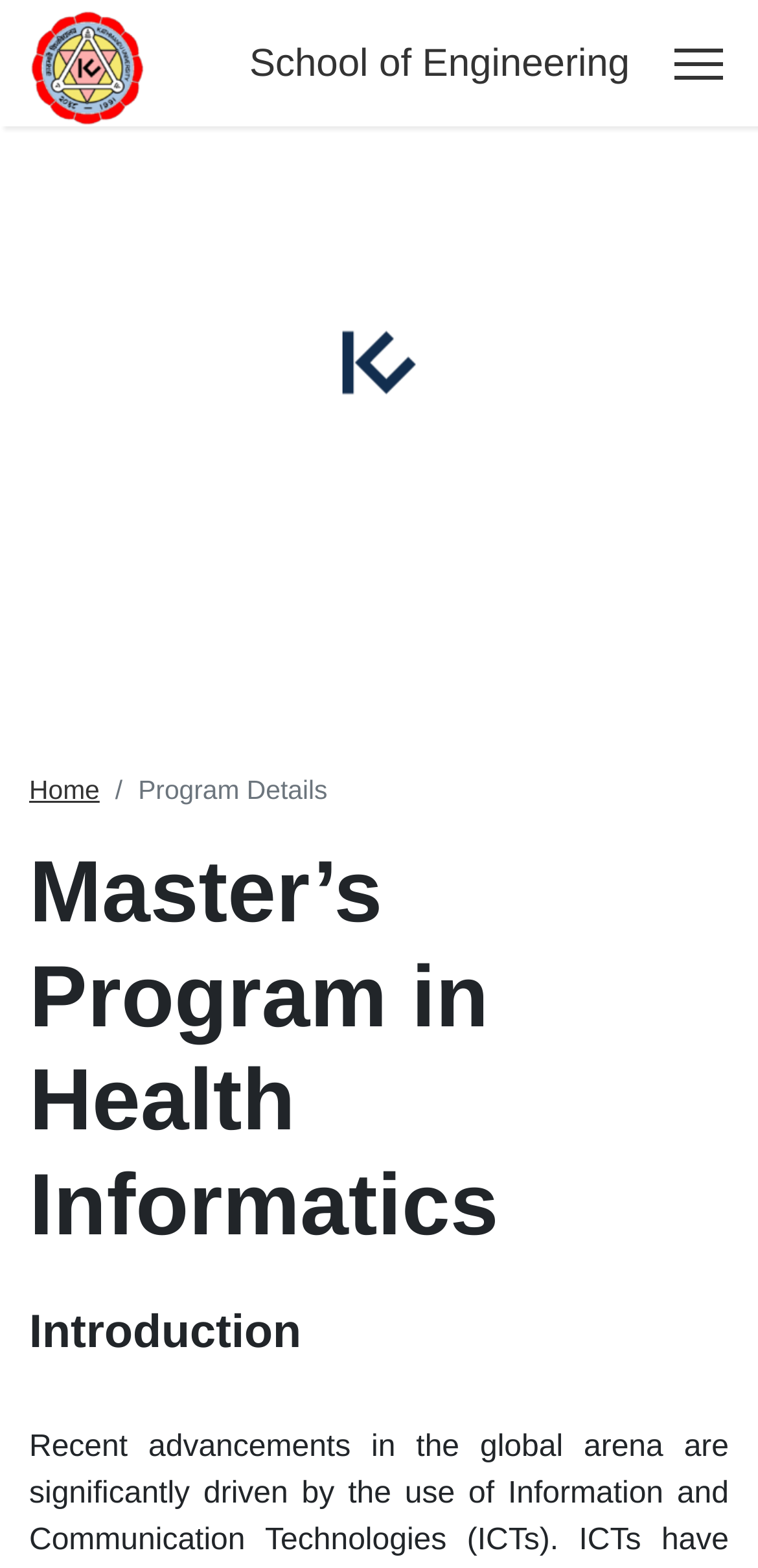Bounding box coordinates should be provided in the format (top-left x, top-left y, bottom-right x, bottom-right y) with all values between 0 and 1. Identify the bounding box for this UI element: School of Engineering

[0.329, 0.015, 0.831, 0.065]